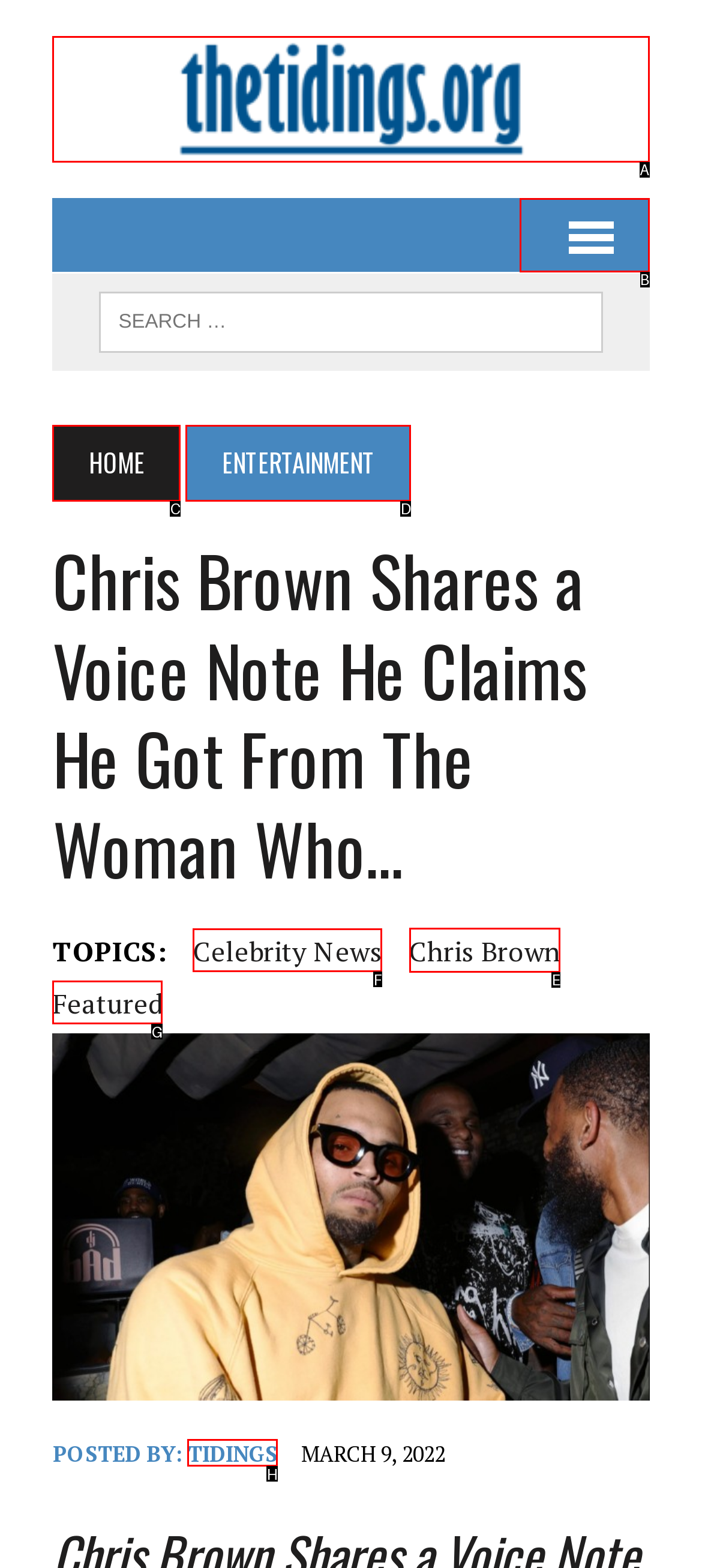Which choice should you pick to execute the task: view Chris Brown news
Respond with the letter associated with the correct option only.

E